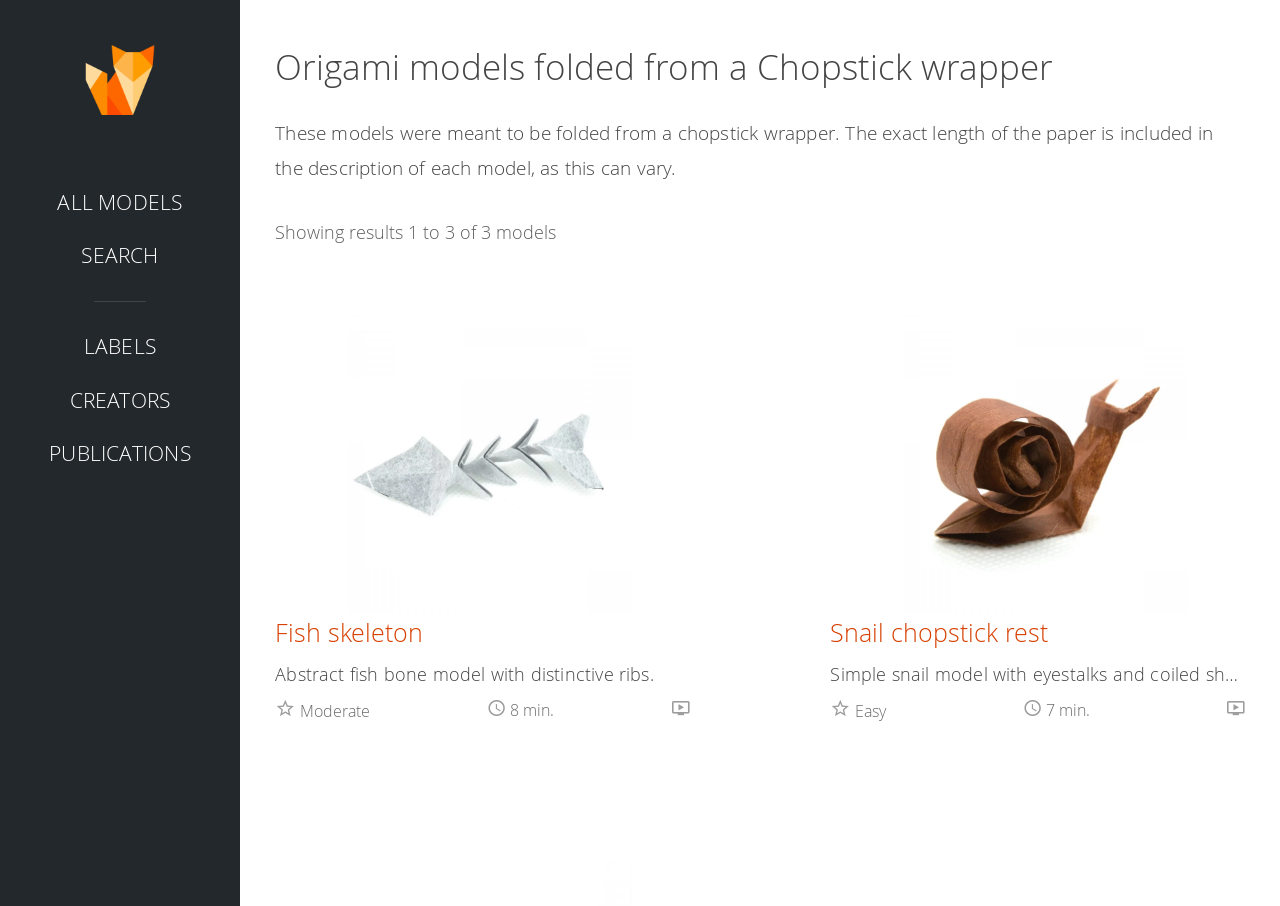Please predict the bounding box coordinates of the element's region where a click is necessary to complete the following instruction: "Explore services". The coordinates should be represented by four float numbers between 0 and 1, i.e., [left, top, right, bottom].

None